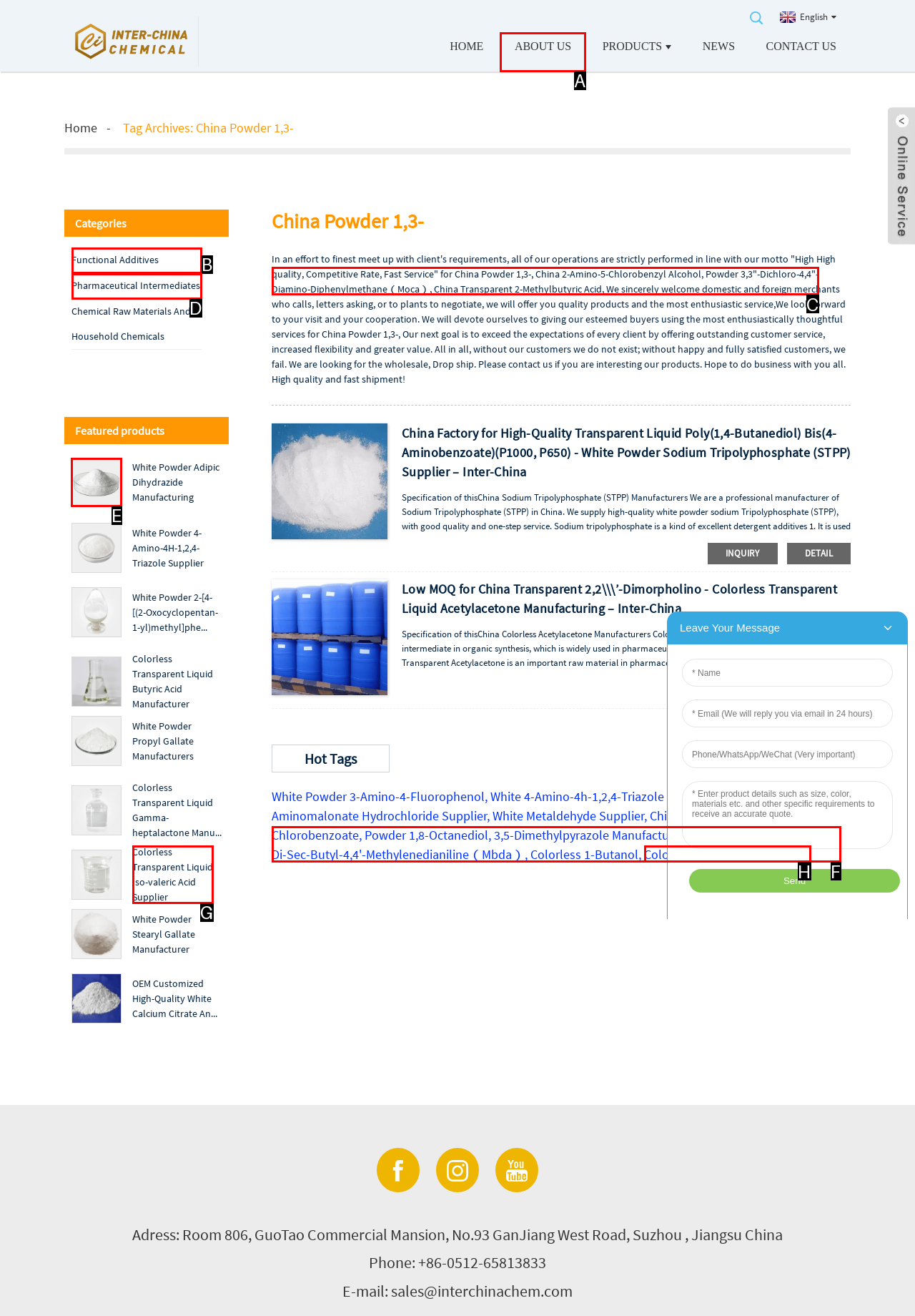For the task: Learn more about White Powder Adipic Dihydrazide Manufacturing, tell me the letter of the option you should click. Answer with the letter alone.

E